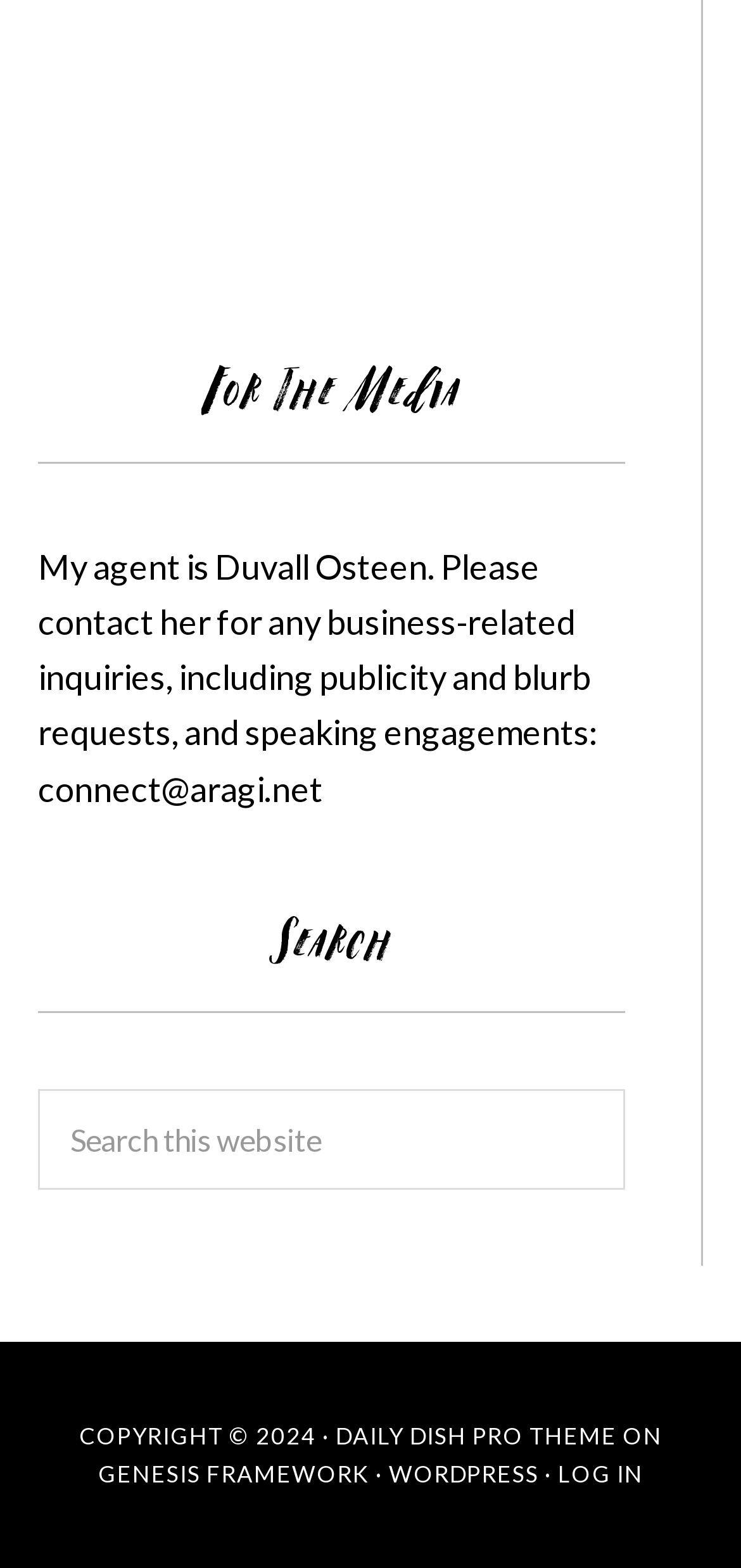What is the purpose of the search box?
Respond to the question with a well-detailed and thorough answer.

The search box is located below the 'Search' heading, and it has a placeholder text 'Search this website'. This suggests that the search box is intended for searching within the current website.